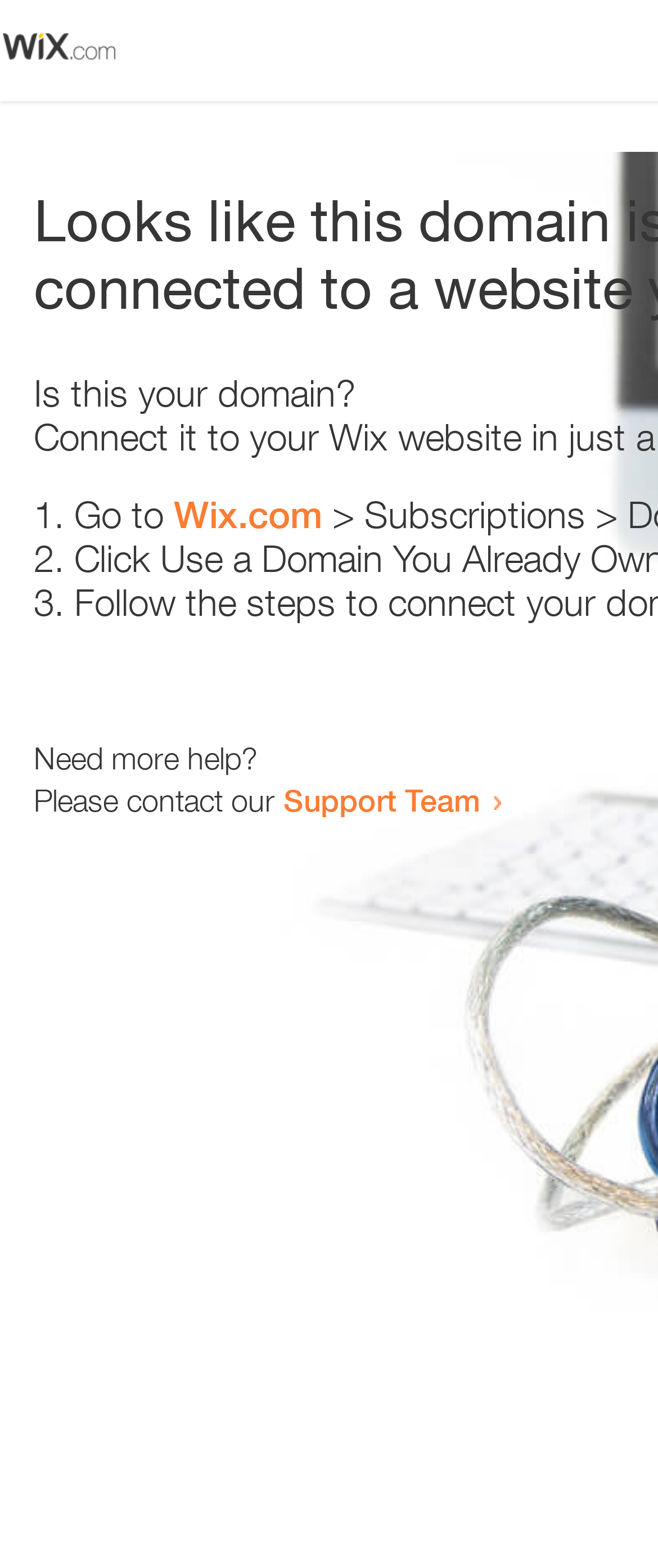Using the information from the screenshot, answer the following question thoroughly:
How many steps are suggested to resolve the issue?

The webpage lists three steps, marked with list markers '1.', '2.', and '3.', to help the user resolve the issue with their domain.